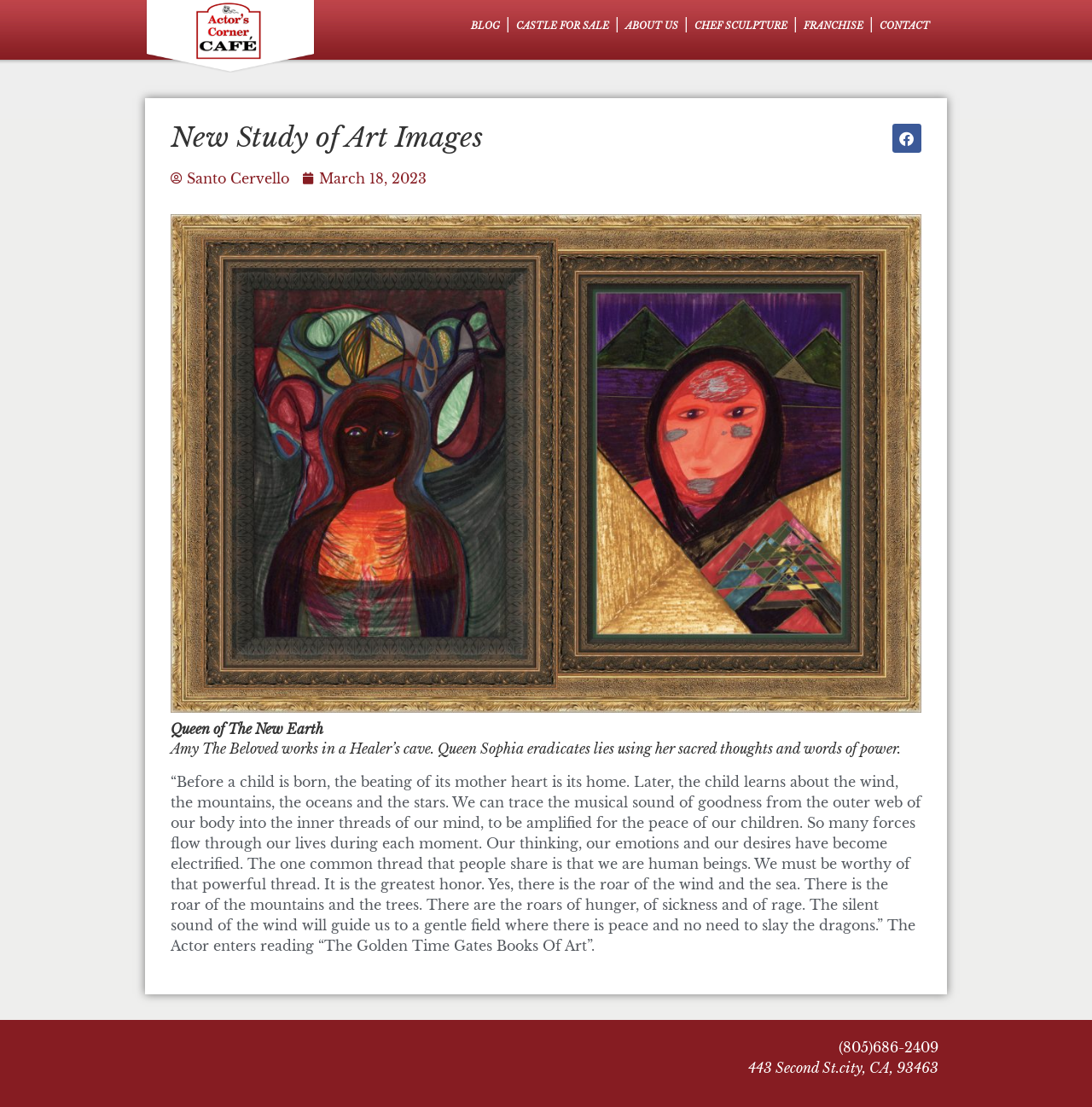Determine the bounding box coordinates of the target area to click to execute the following instruction: "Read about the CASTLE FOR SALE."

[0.467, 0.014, 0.563, 0.032]